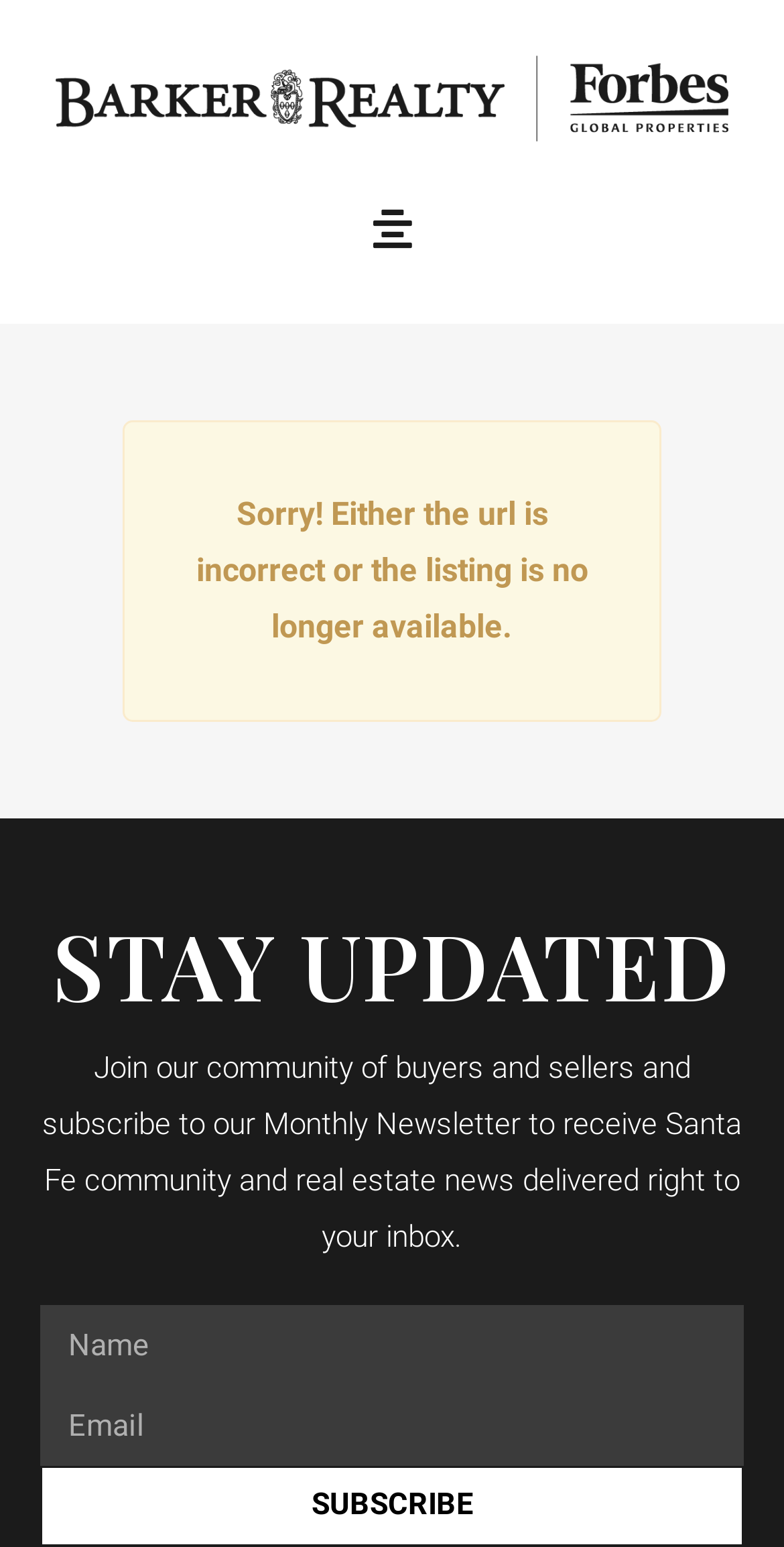Extract the bounding box coordinates for the described element: "parent_node: Email name="form_fields[field_530dd0f]" placeholder="Email"". The coordinates should be represented as four float numbers between 0 and 1: [left, top, right, bottom].

[0.051, 0.895, 0.949, 0.947]